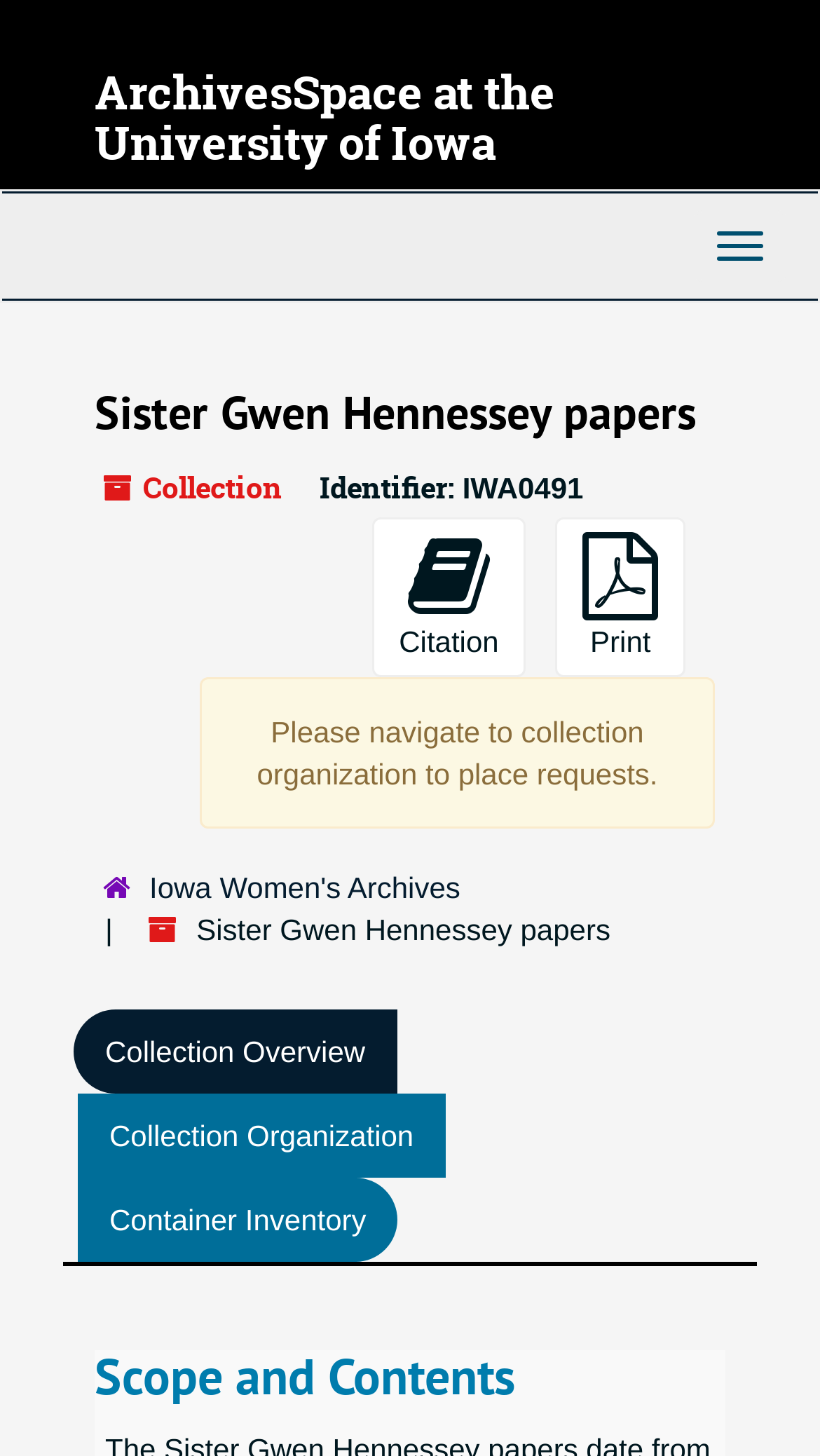Indicate the bounding box coordinates of the element that needs to be clicked to satisfy the following instruction: "Toggle navigation". The coordinates should be four float numbers between 0 and 1, i.e., [left, top, right, bottom].

[0.846, 0.144, 0.959, 0.194]